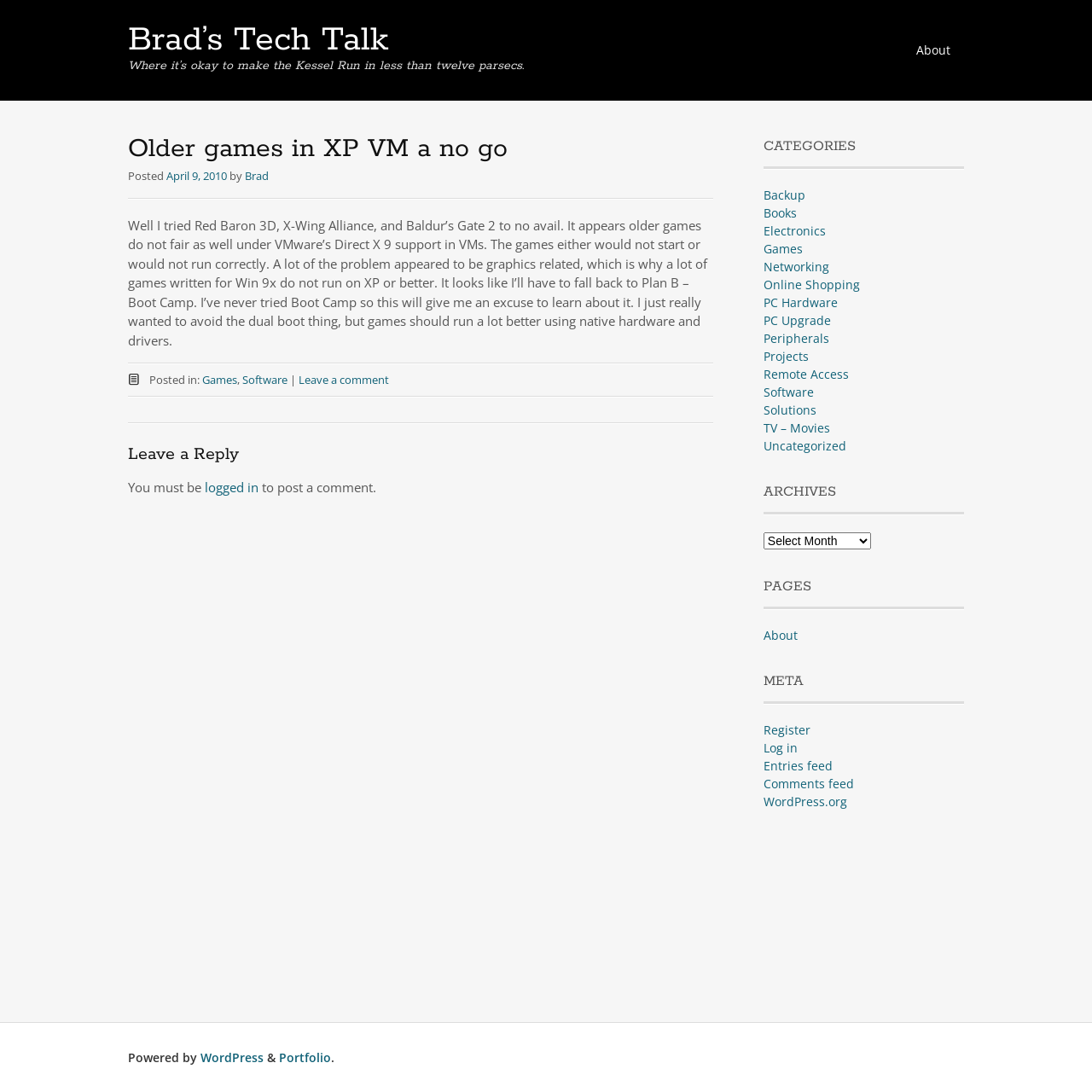Locate the bounding box of the user interface element based on this description: "Networking".

[0.699, 0.237, 0.759, 0.252]